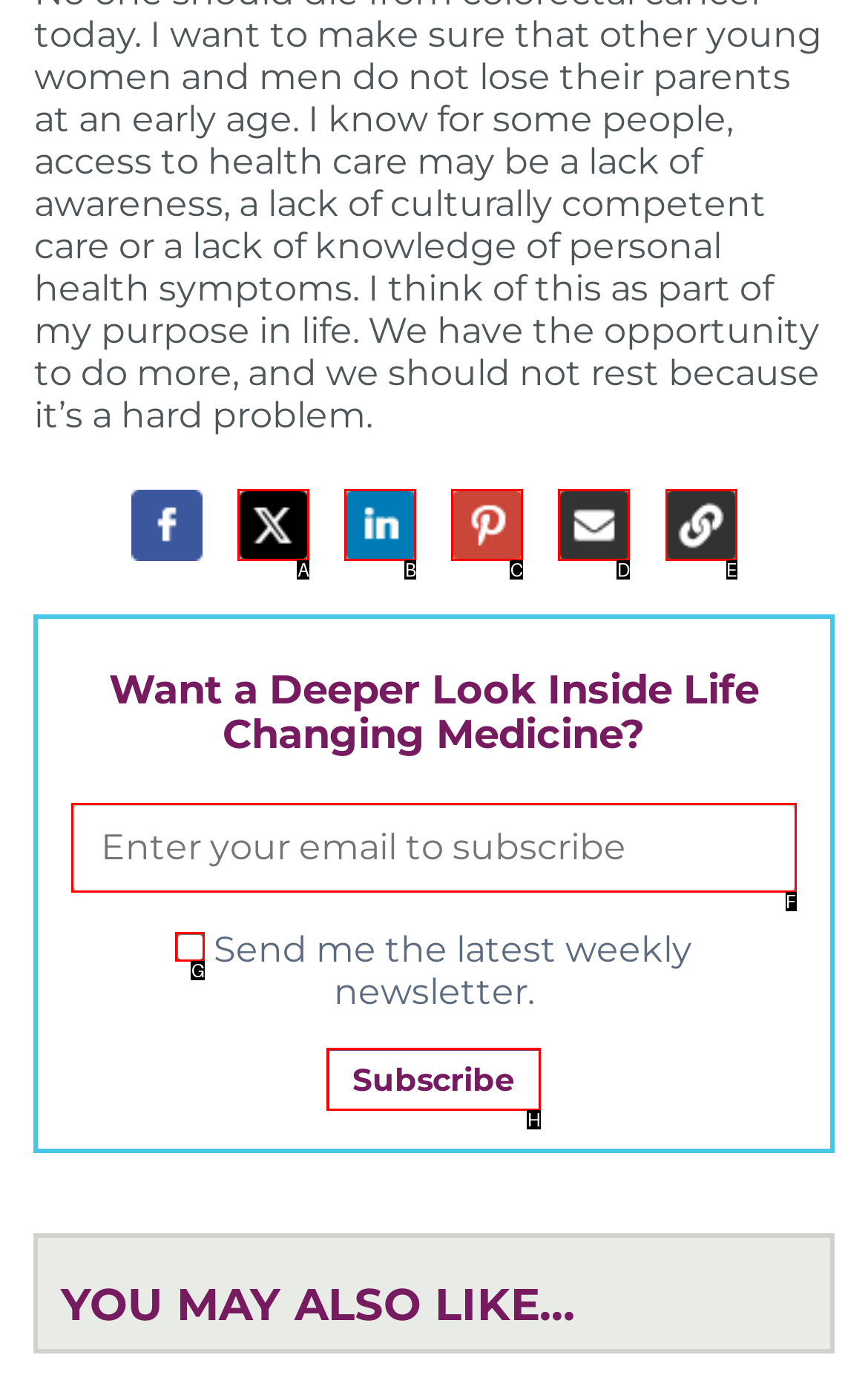Identify the correct UI element to click for this instruction: Click on Copy URL
Respond with the appropriate option's letter from the provided choices directly.

E